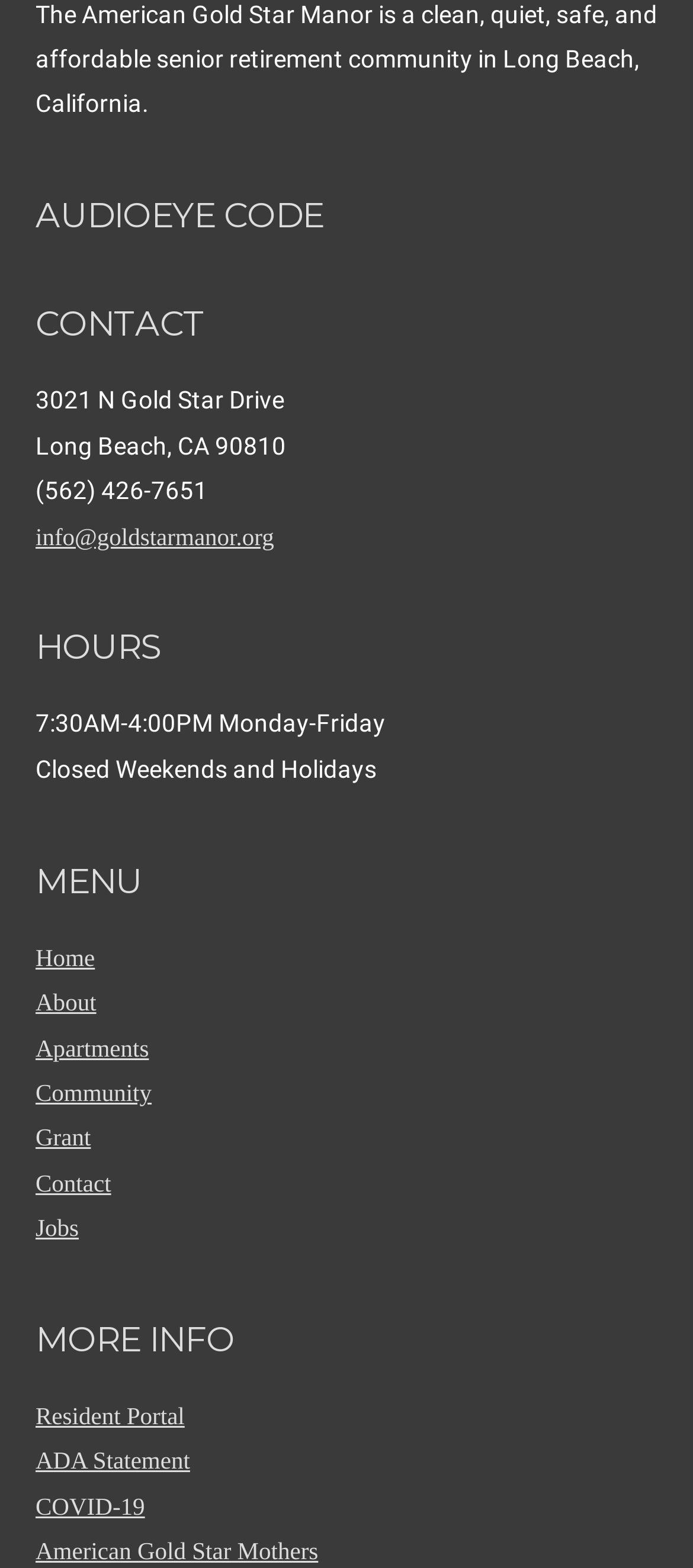What is the address of Gold Star Manor?
Give a comprehensive and detailed explanation for the question.

I found the address by looking at the static text elements with IDs 208 and 210, which are located near the top of the page and contain the street address and city, state, and zip code, respectively.